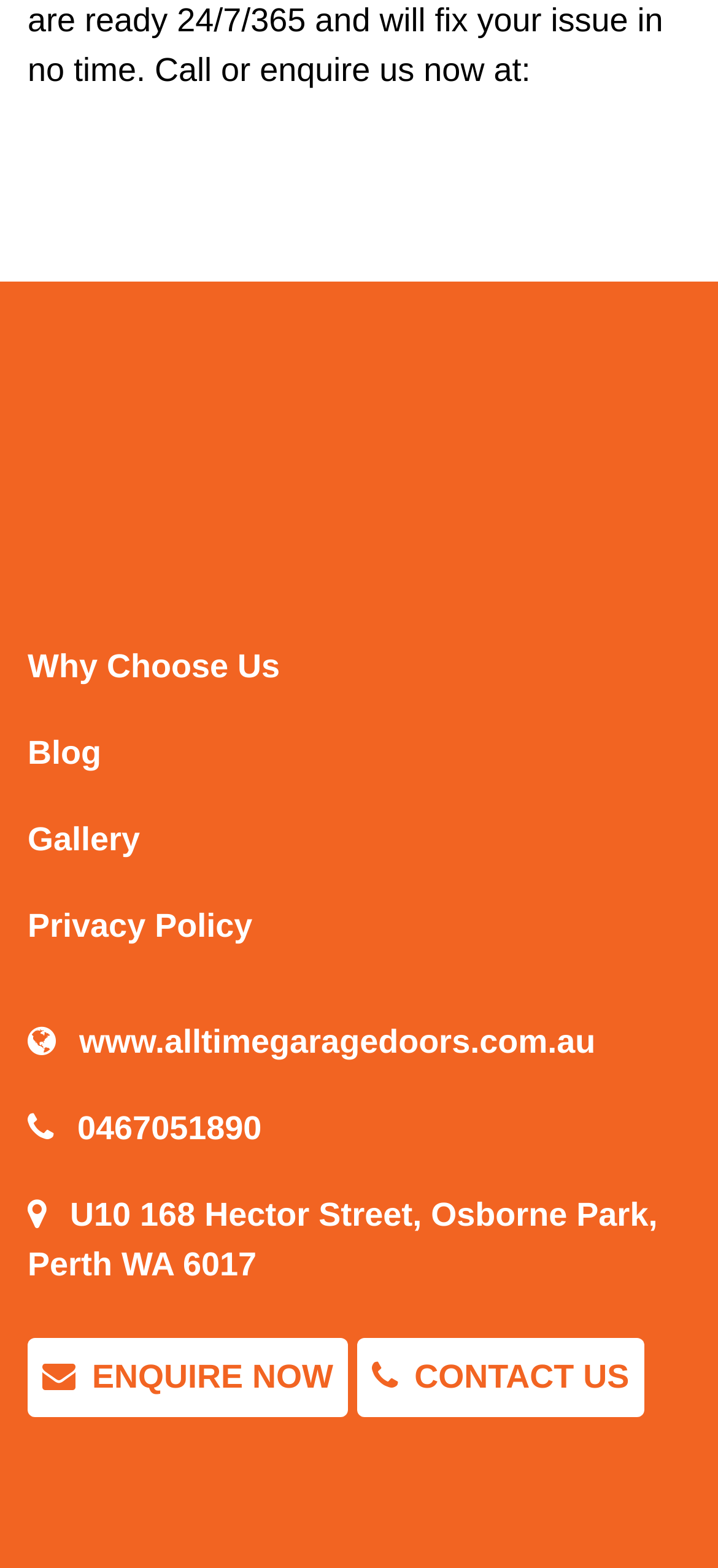Determine the bounding box coordinates of the clickable region to execute the instruction: "Read the statement by Professor Emeritus Ilan Troen". The coordinates should be four float numbers between 0 and 1, denoted as [left, top, right, bottom].

None